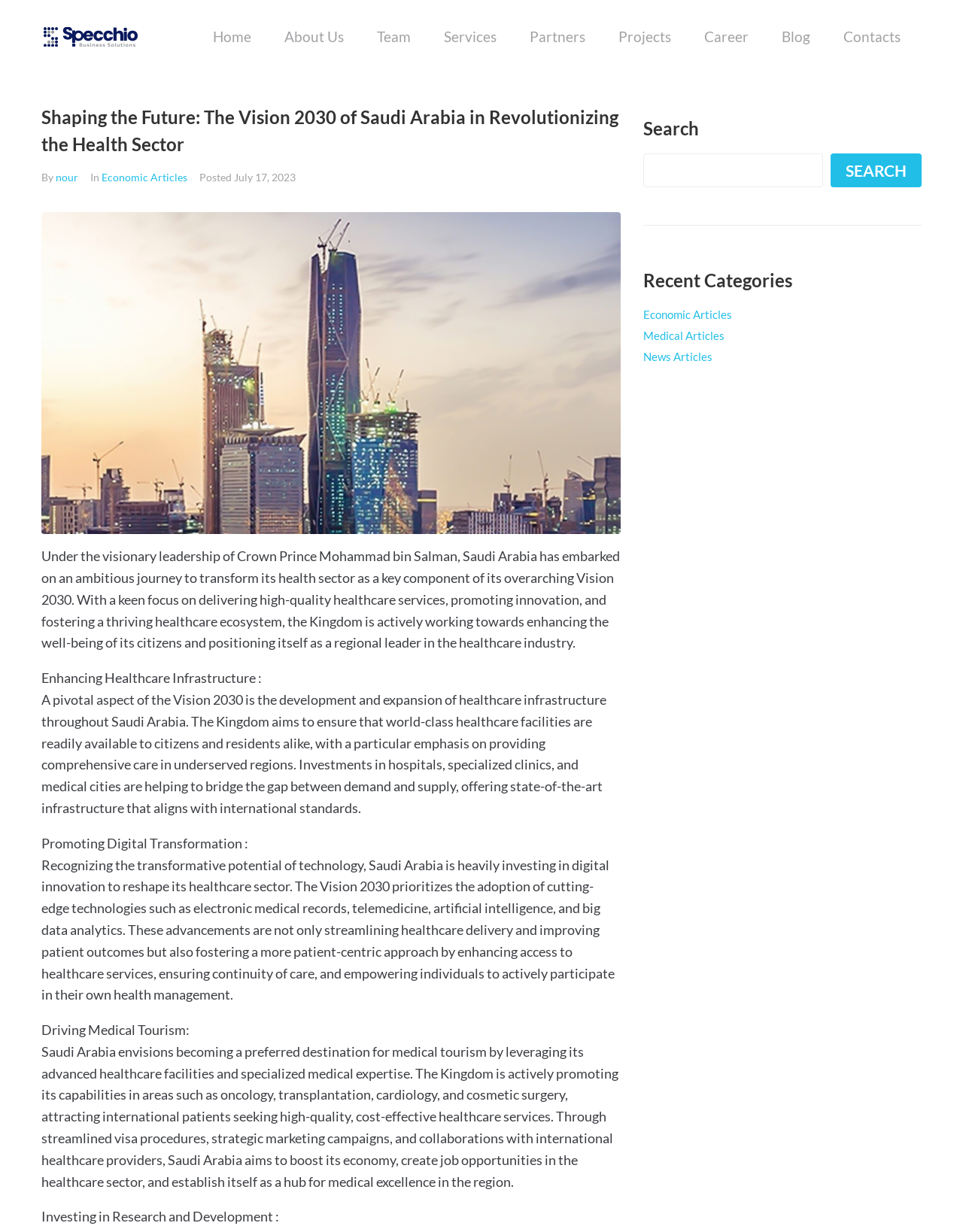Please answer the following question using a single word or phrase: What is the focus of the 'Recent Categories' section?

Economic, Medical, and News Articles